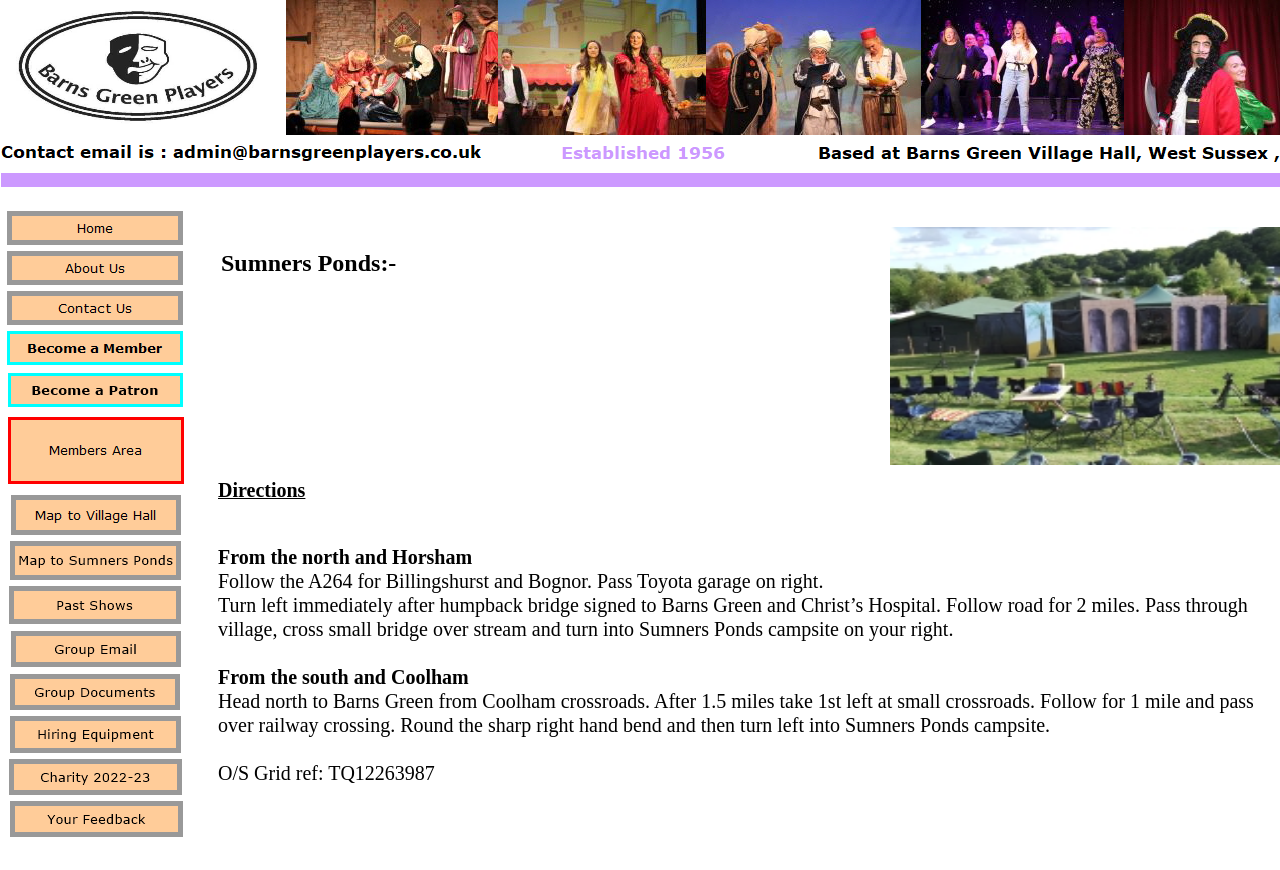What is the name of the campsite? Using the information from the screenshot, answer with a single word or phrase.

Sumners Ponds